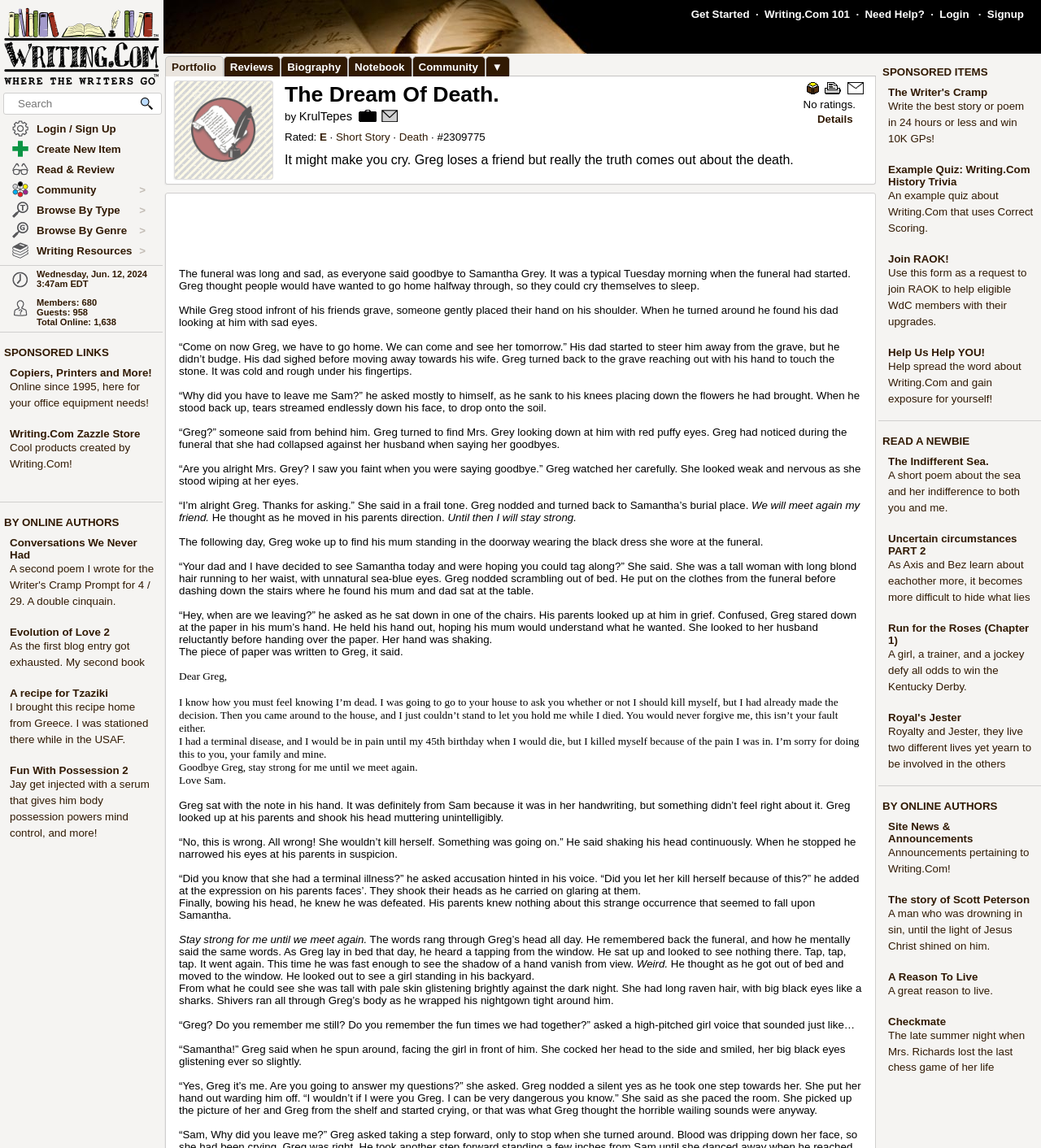Indicate the bounding box coordinates of the clickable region to achieve the following instruction: "Search for something."

[0.005, 0.081, 0.145, 0.099]